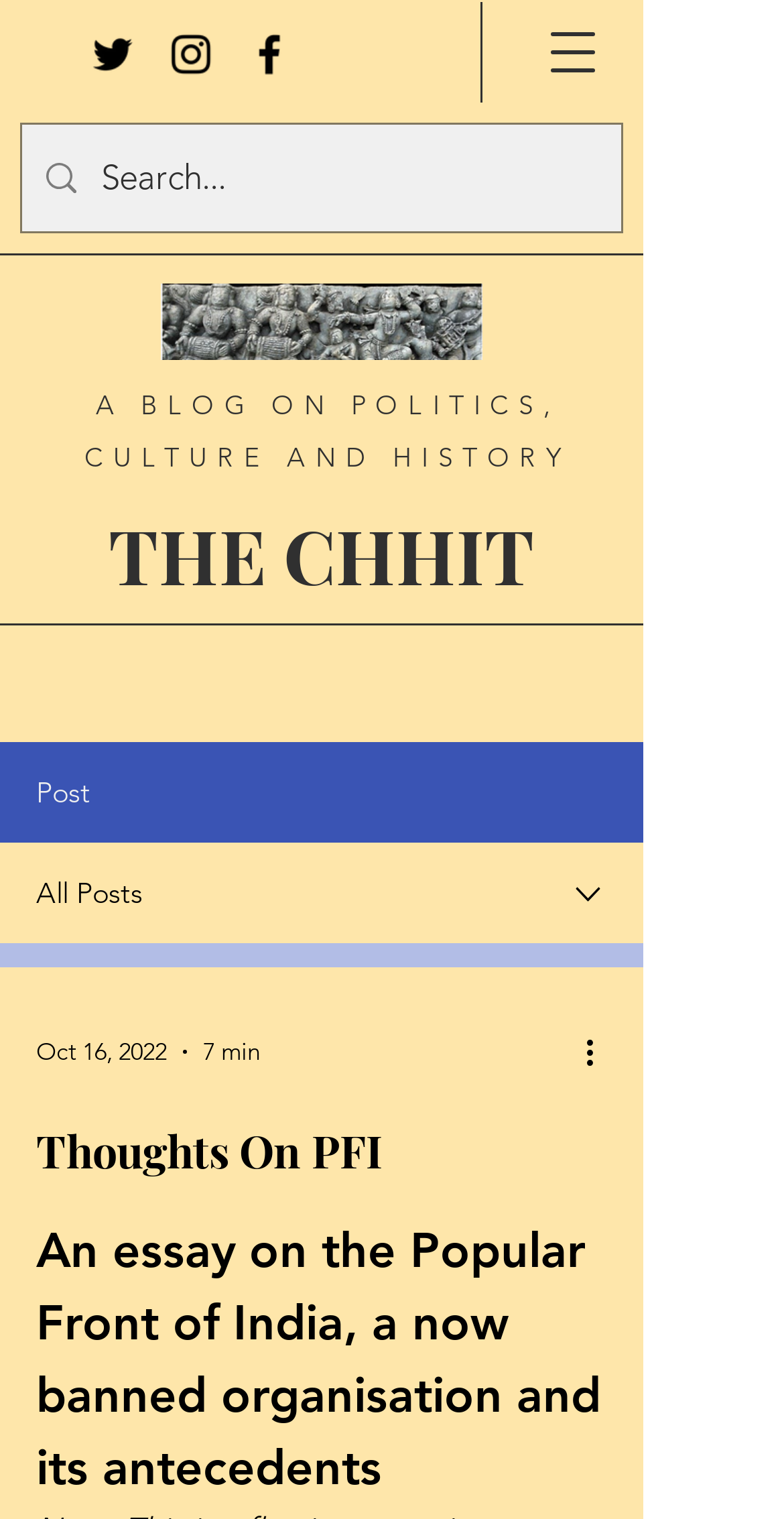What is the date of the post?
Can you offer a detailed and complete answer to this question?

I found the answer by examining the generic element that displays the date of the post, which is located near the reading time.